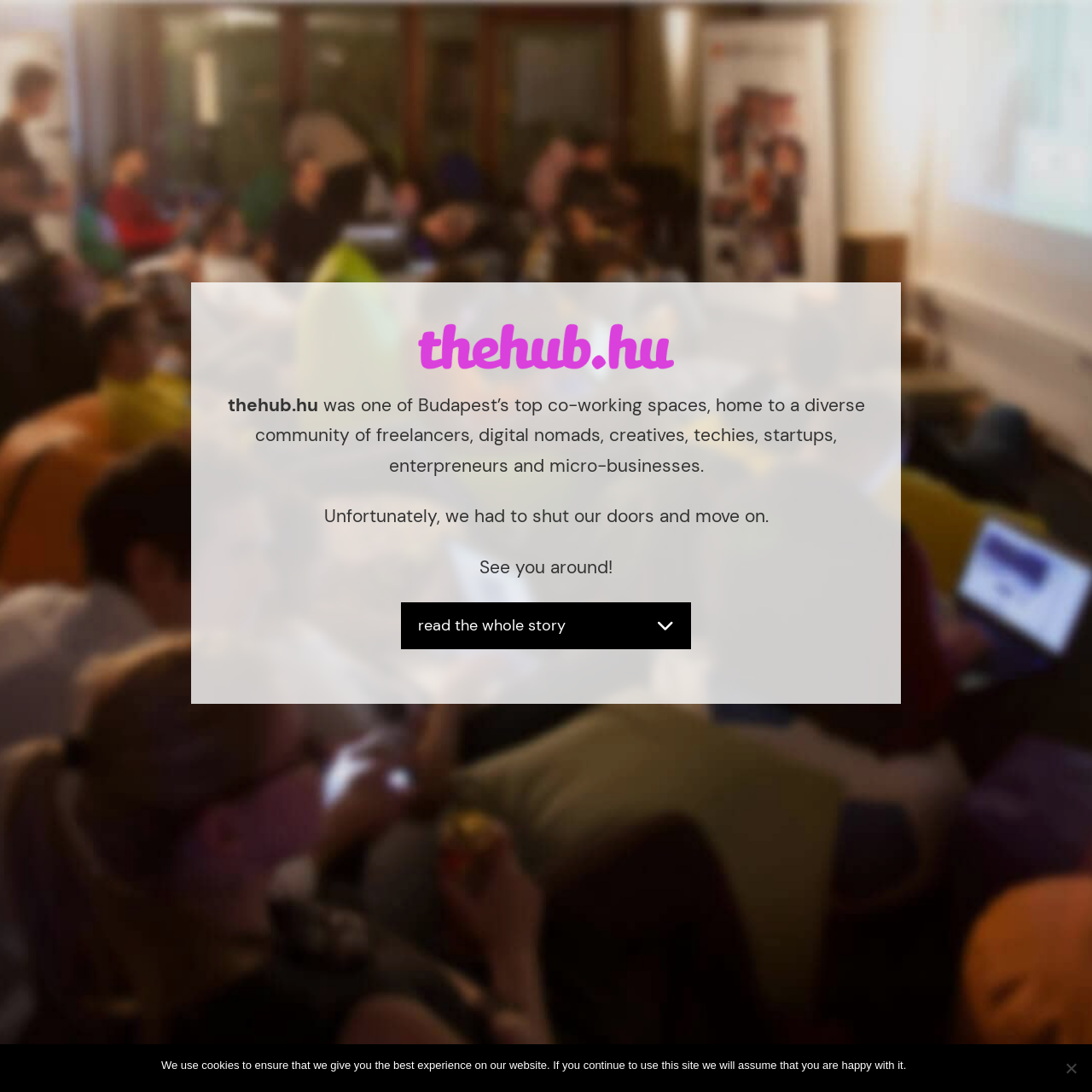What is the current status of the coworking space?
Based on the image, answer the question with as much detail as possible.

The webpage states 'Unfortunately, we had to shut our doors and move on', implying that the coworking space is no longer operational.